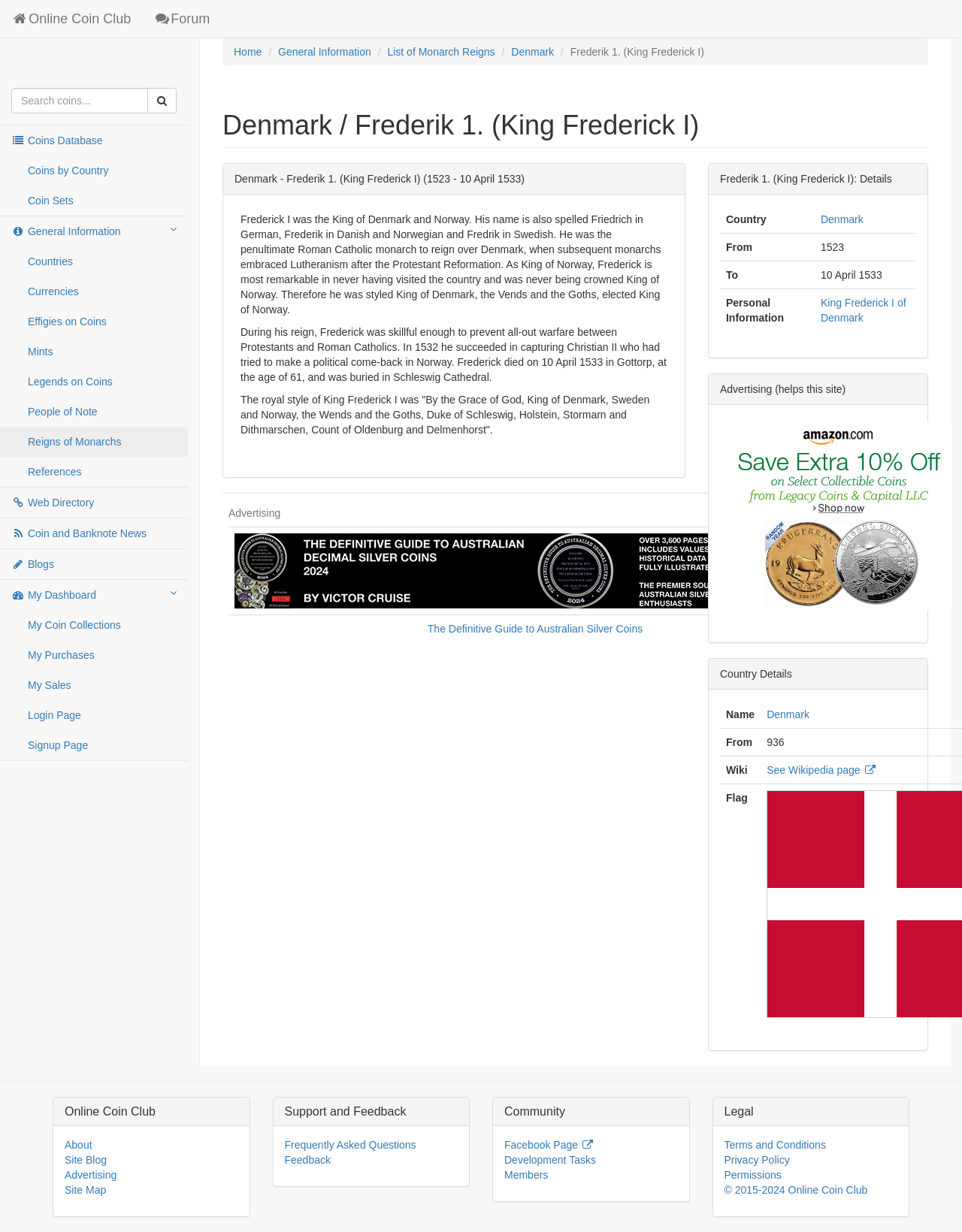What is the country where King Frederik 1. ruled?
Can you provide a detailed and comprehensive answer to the question?

I found the answer by looking at the table with the rowheader 'Country' which has a gridcell with the text 'Denmark', and also the link 'Denmark' in the table with the rowheader 'Name'.